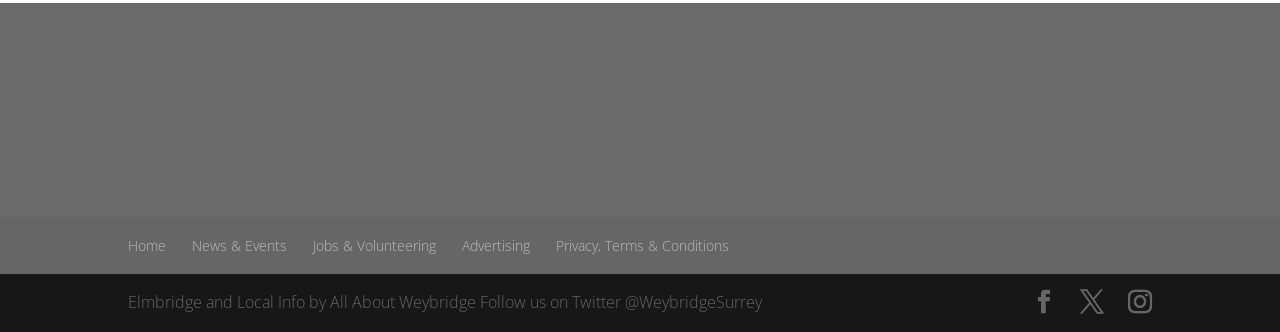Please identify the bounding box coordinates of the element I should click to complete this instruction: 'Follow @WeybridgeSurrey on Twitter'. The coordinates should be given as four float numbers between 0 and 1, like this: [left, top, right, bottom].

[0.488, 0.878, 0.595, 0.944]